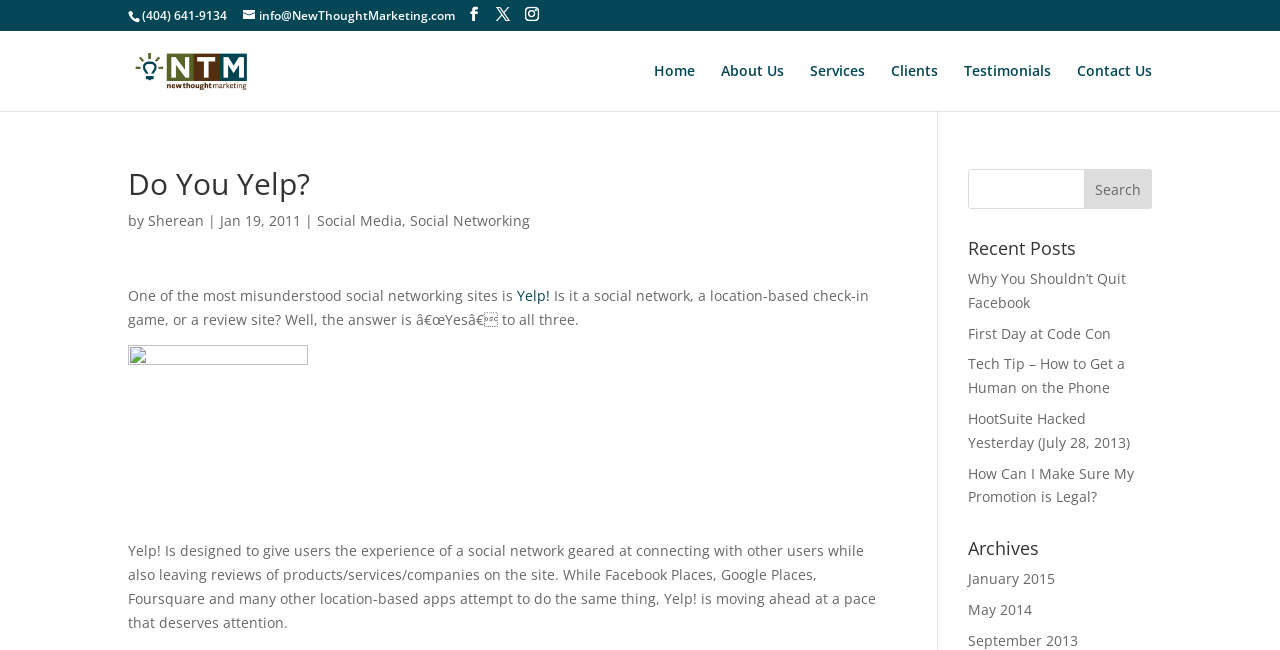Reply to the question below using a single word or brief phrase:
What is the name of the company?

New Thought Marketing